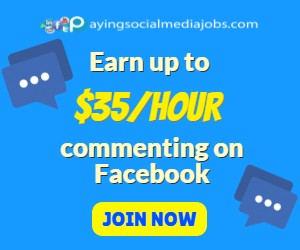Give a concise answer of one word or phrase to the question: 
What is the maximum hourly earnings mentioned?

$35 per hour